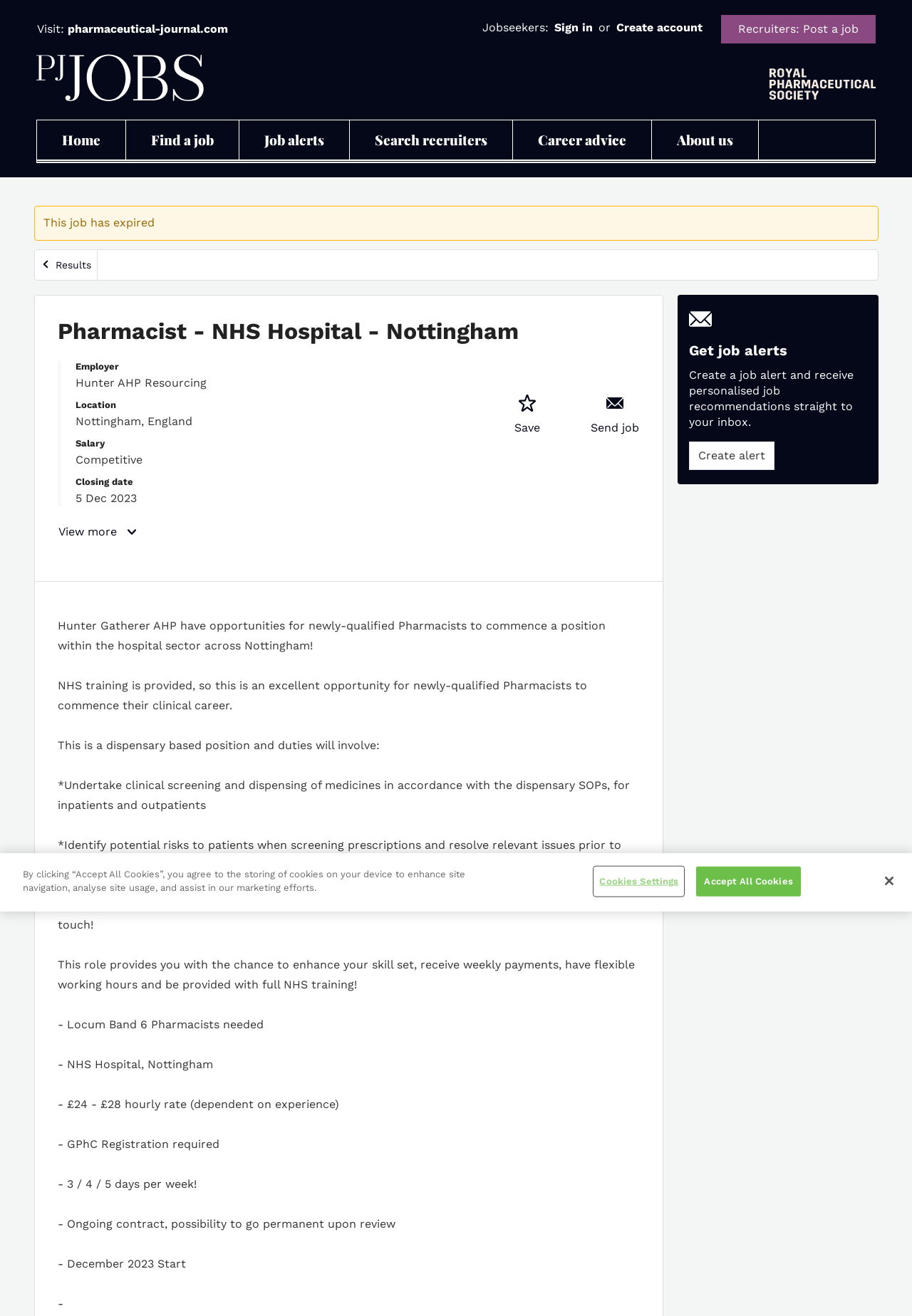Craft a detailed narrative of the webpage's structure and content.

This webpage is a job posting for a Pharmacist position at an NHS Hospital in Nottingham, England. At the top of the page, there is a navigation menu with links to the homepage, main menu, and other sections of the website. Below the navigation menu, there is a logo for PJ Jobs and a link to the Royal Pharmaceutical Society.

The main content of the page is divided into sections. The first section displays the job title, "Pharmacist - NHS Hospital - Nottingham", and a description list with details about the employer, location, salary, and closing date. Below this section, there is a button to view more information and another button to save the job to a shortlist.

The next section provides a detailed job description, including the responsibilities of the position, such as undertaking clinical screening and dispensing of medicines, and identifying potential risks to patients. The job description also mentions the benefits of the role, including flexible working hours, weekly payments, and full NHS training.

Following the job description, there are several paragraphs of text highlighting the key points of the job, including the hourly rate, the requirement for GPhC registration, and the possibility of the contract becoming permanent.

On the right side of the page, there is a section titled "Get job alerts" with a link to create a job alert and receive personalized job recommendations. At the bottom of the page, there is a privacy notice with buttons to adjust cookie settings or accept all cookies.

Throughout the page, there are several links and buttons to navigate to other sections of the website, apply for the job, or save the job to a shortlist.